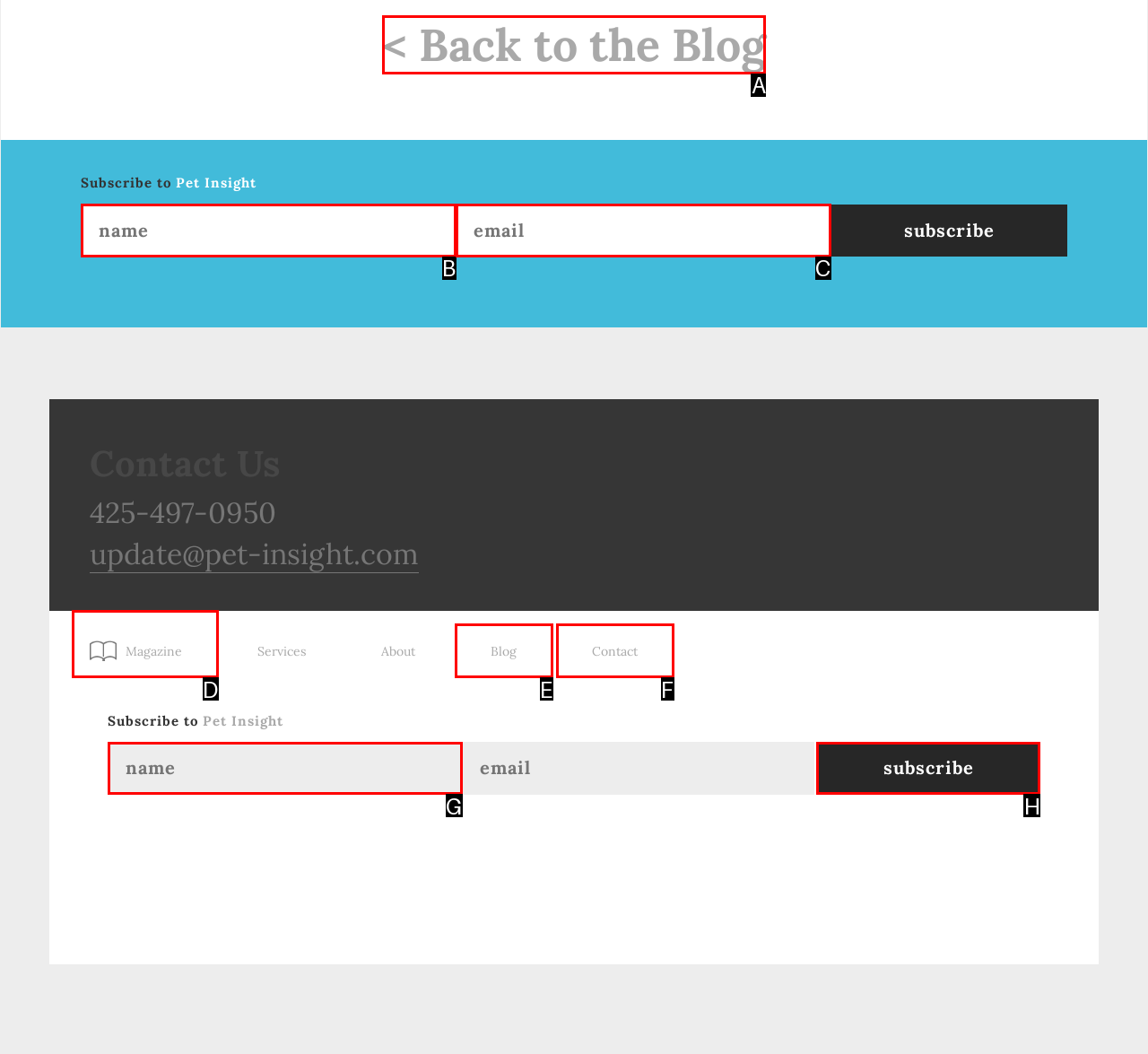To complete the task: go back to the blog, select the appropriate UI element to click. Respond with the letter of the correct option from the given choices.

A